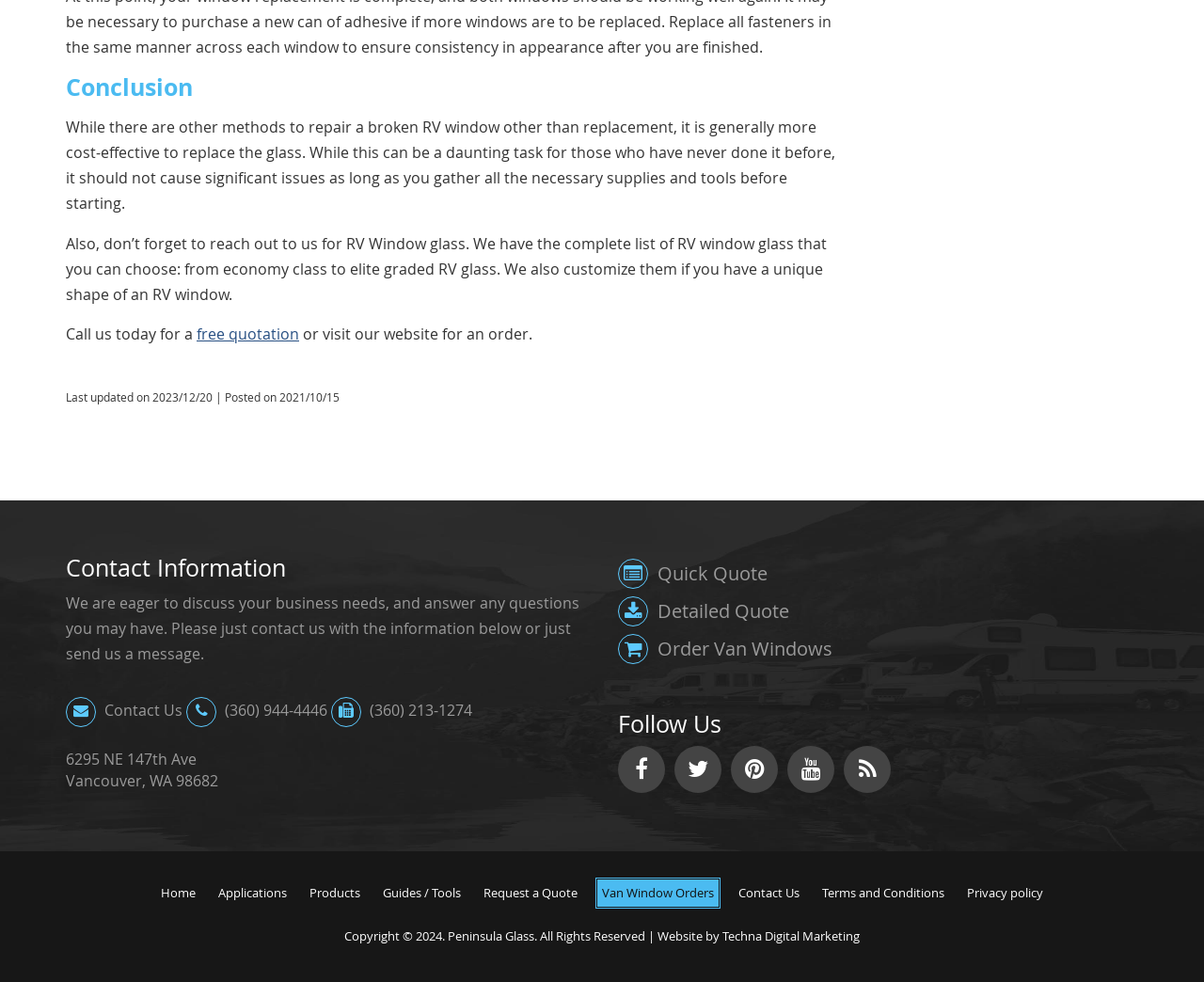Pinpoint the bounding box coordinates of the area that should be clicked to complete the following instruction: "go to the 'Home' page". The coordinates must be given as four float numbers between 0 and 1, i.e., [left, top, right, bottom].

[0.13, 0.896, 0.166, 0.923]